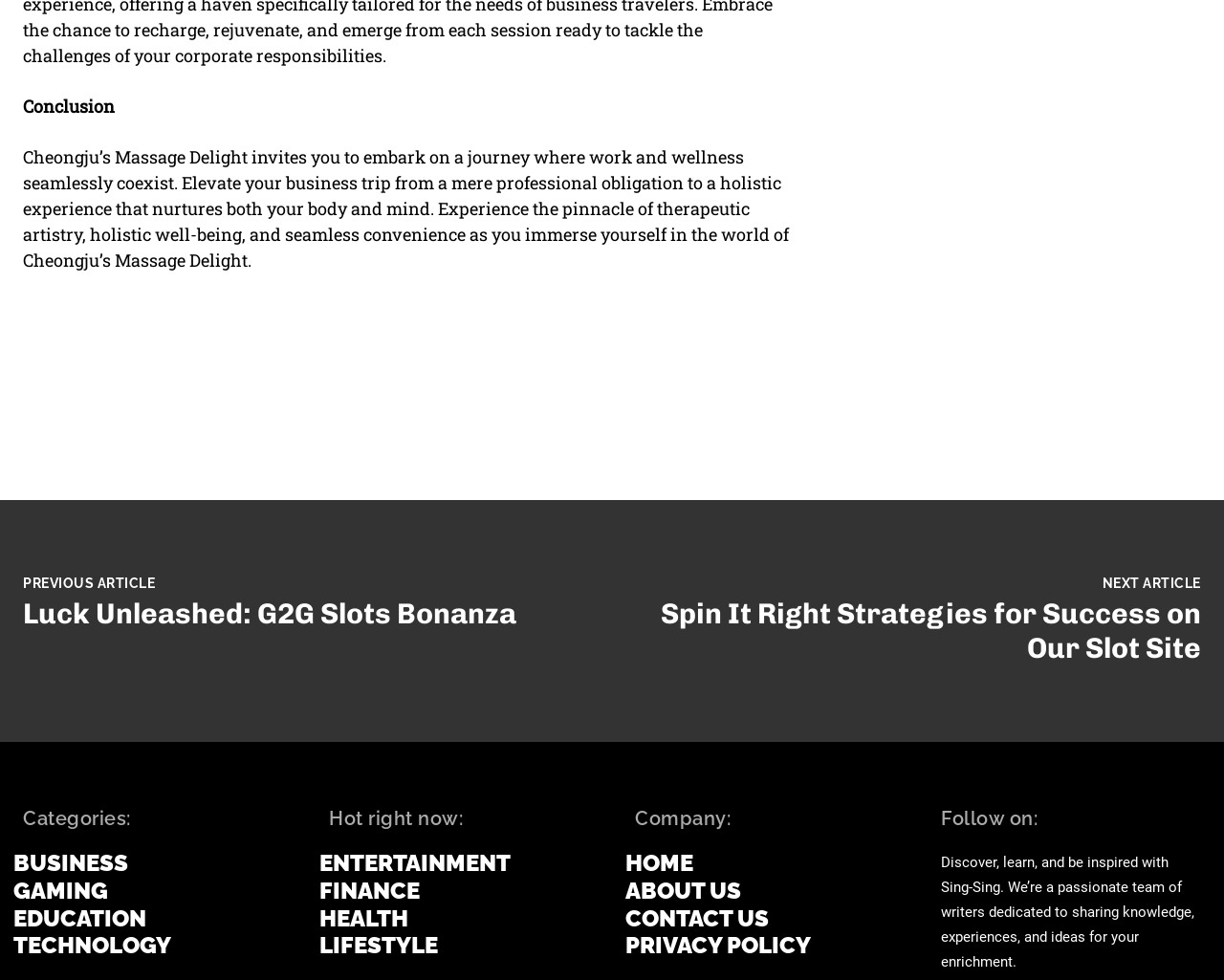What are the categories listed on the webpage?
Can you offer a detailed and complete answer to this question?

The categories listed on the webpage are BUSINESS, GAMING, EDUCATION, and TECHNOLOGY which are indicated by the link elements with IDs 791, 792, 793, and 794 respectively.